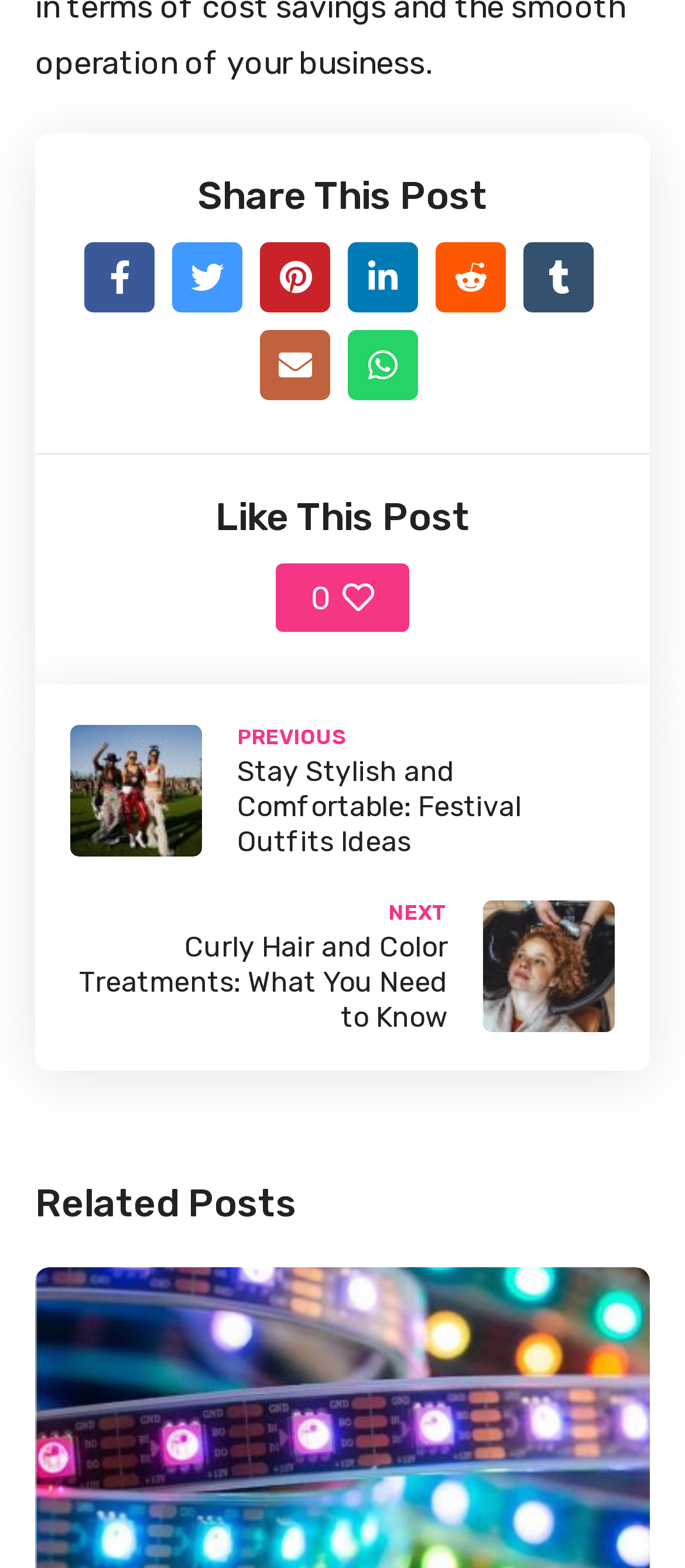Please determine the bounding box coordinates of the clickable area required to carry out the following instruction: "View related posts". The coordinates must be four float numbers between 0 and 1, represented as [left, top, right, bottom].

[0.051, 0.75, 0.949, 0.786]